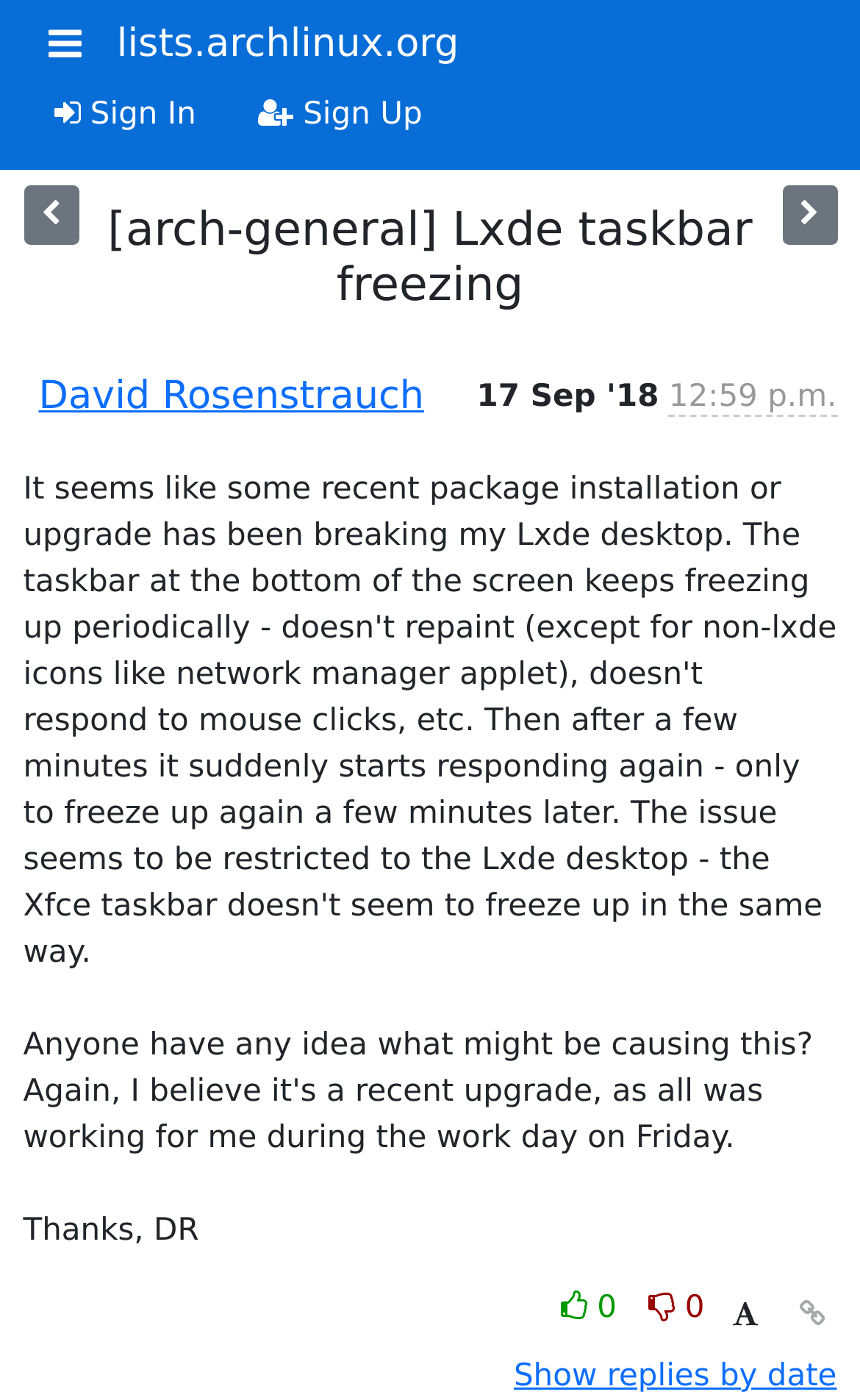Bounding box coordinates are specified in the format (top-left x, top-left y, bottom-right x, bottom-right y). All values are floating point numbers bounded between 0 and 1. Please provide the bounding box coordinate of the region this sentence describes: 0

[0.639, 0.914, 0.741, 0.955]